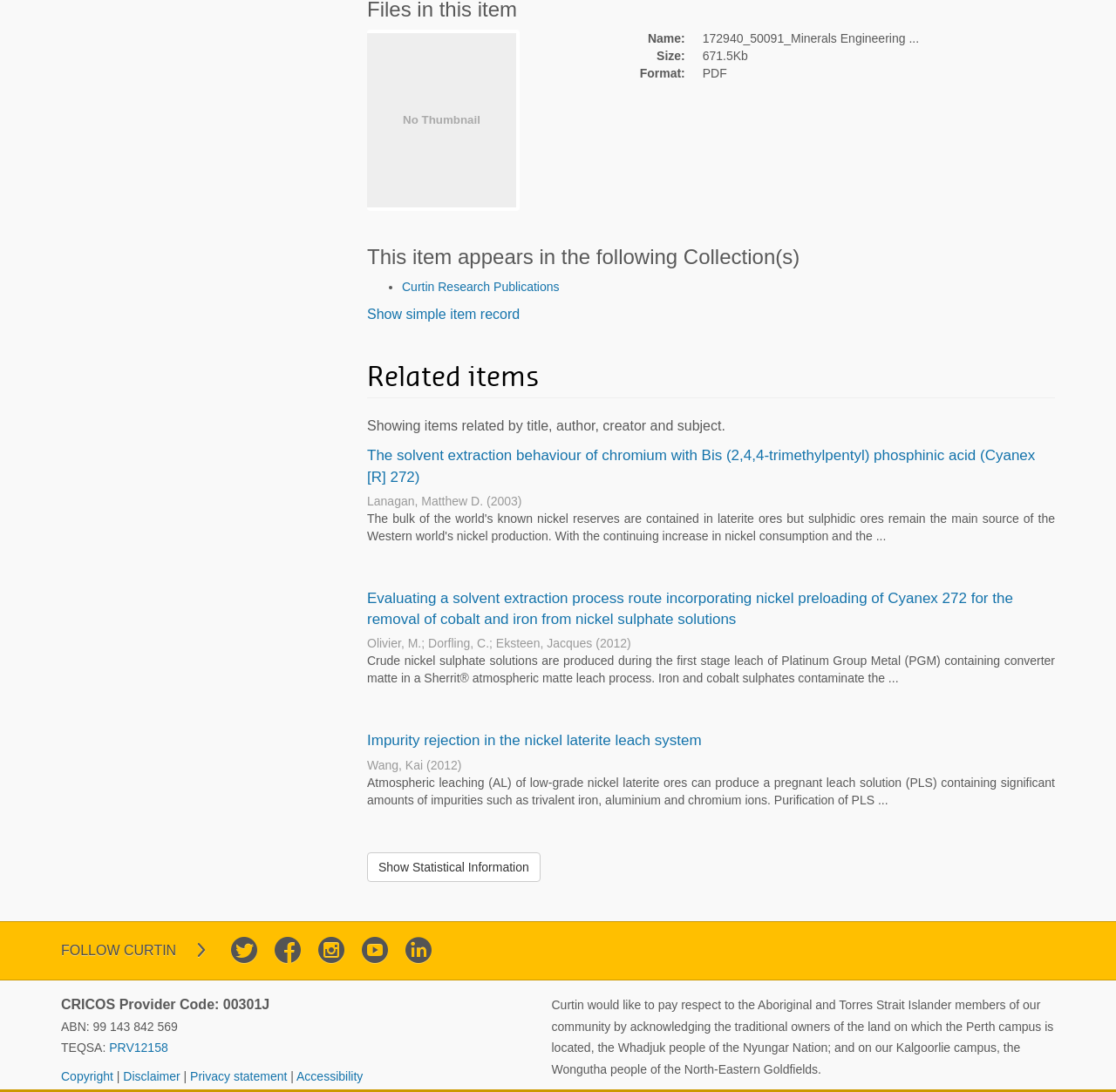Identify the bounding box coordinates of the region that needs to be clicked to carry out this instruction: "Follow Curtin". Provide these coordinates as four float numbers ranging from 0 to 1, i.e., [left, top, right, bottom].

[0.055, 0.863, 0.158, 0.877]